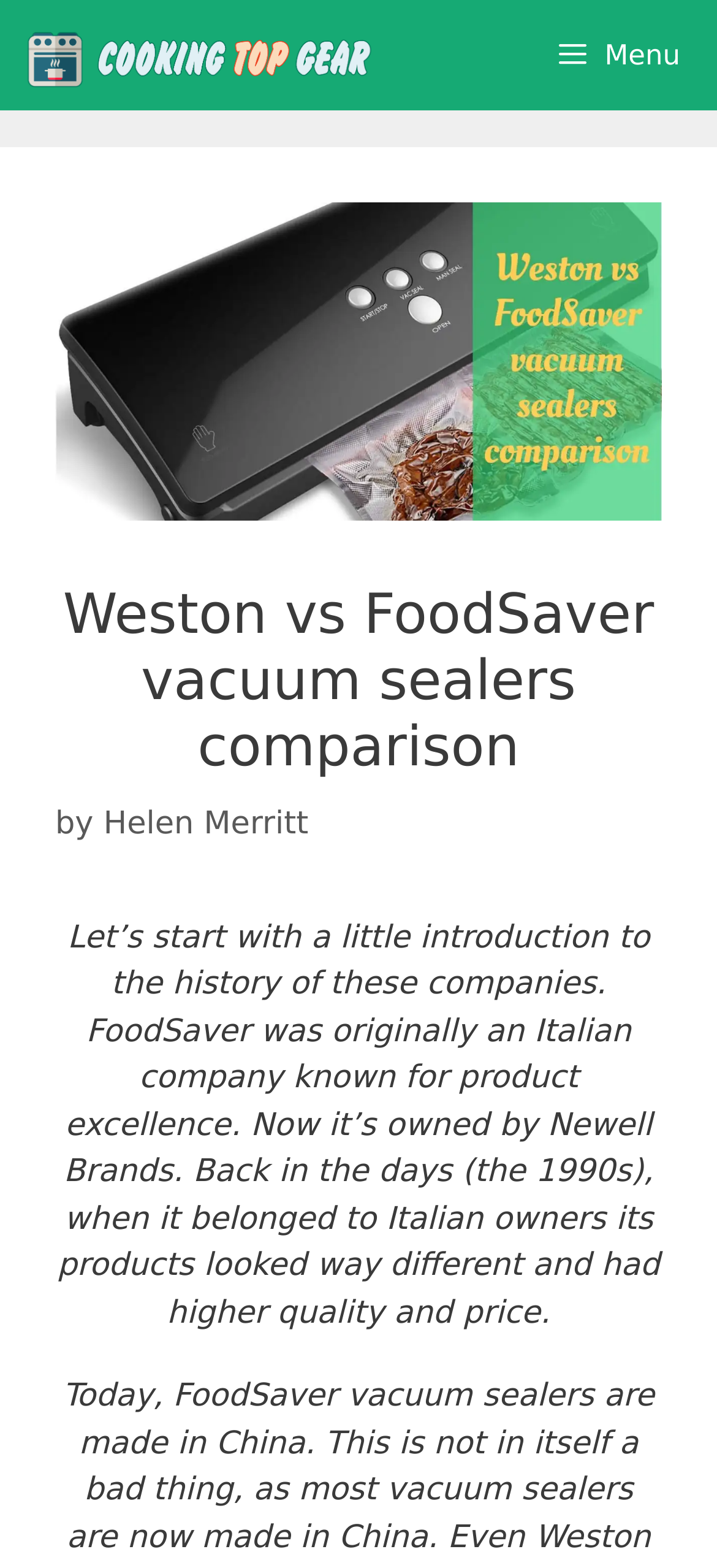Provide the text content of the webpage's main heading.

Weston vs FoodSaver vacuum sealers comparison